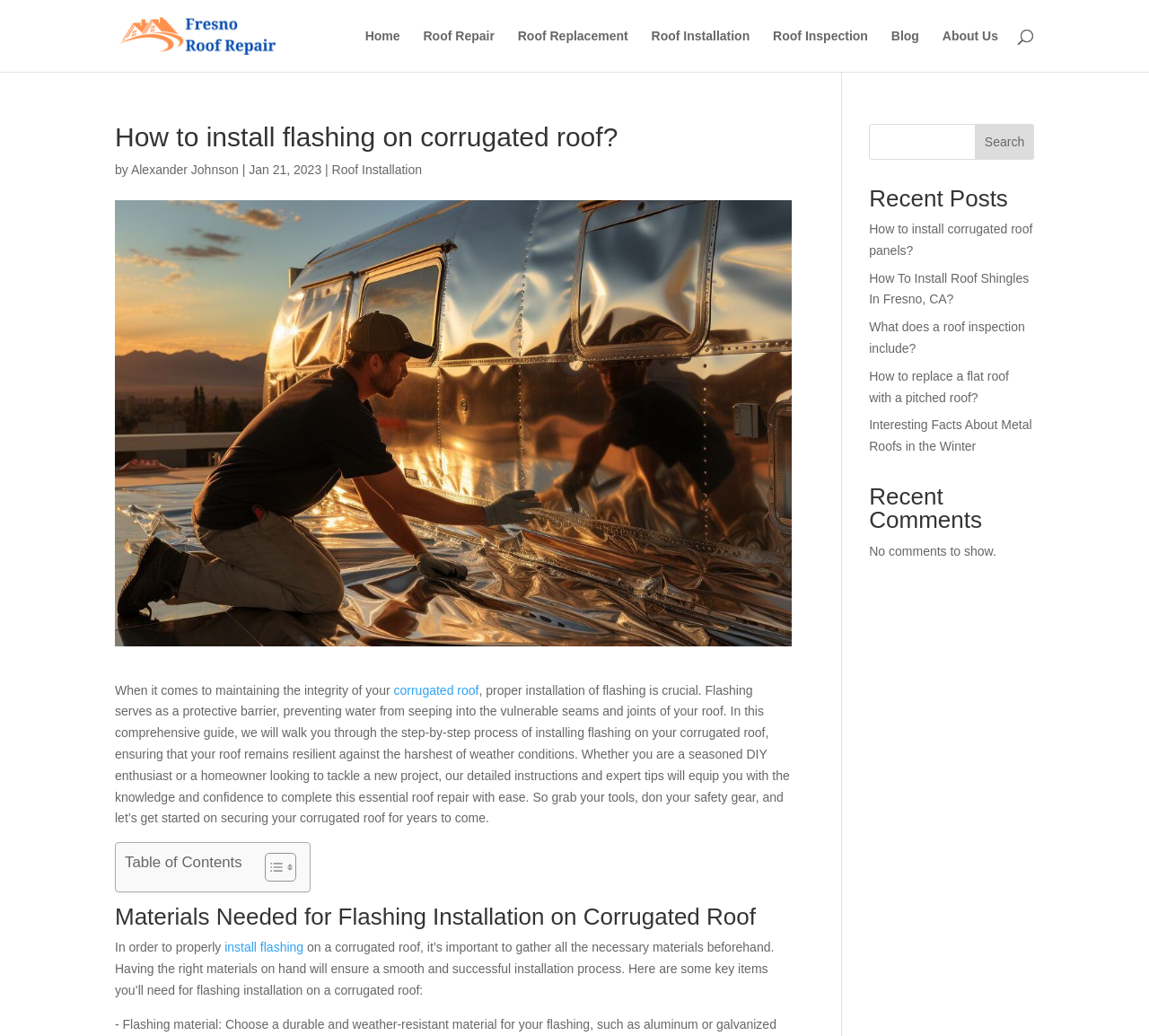Provide the bounding box coordinates of the UI element this sentence describes: "Industries".

None